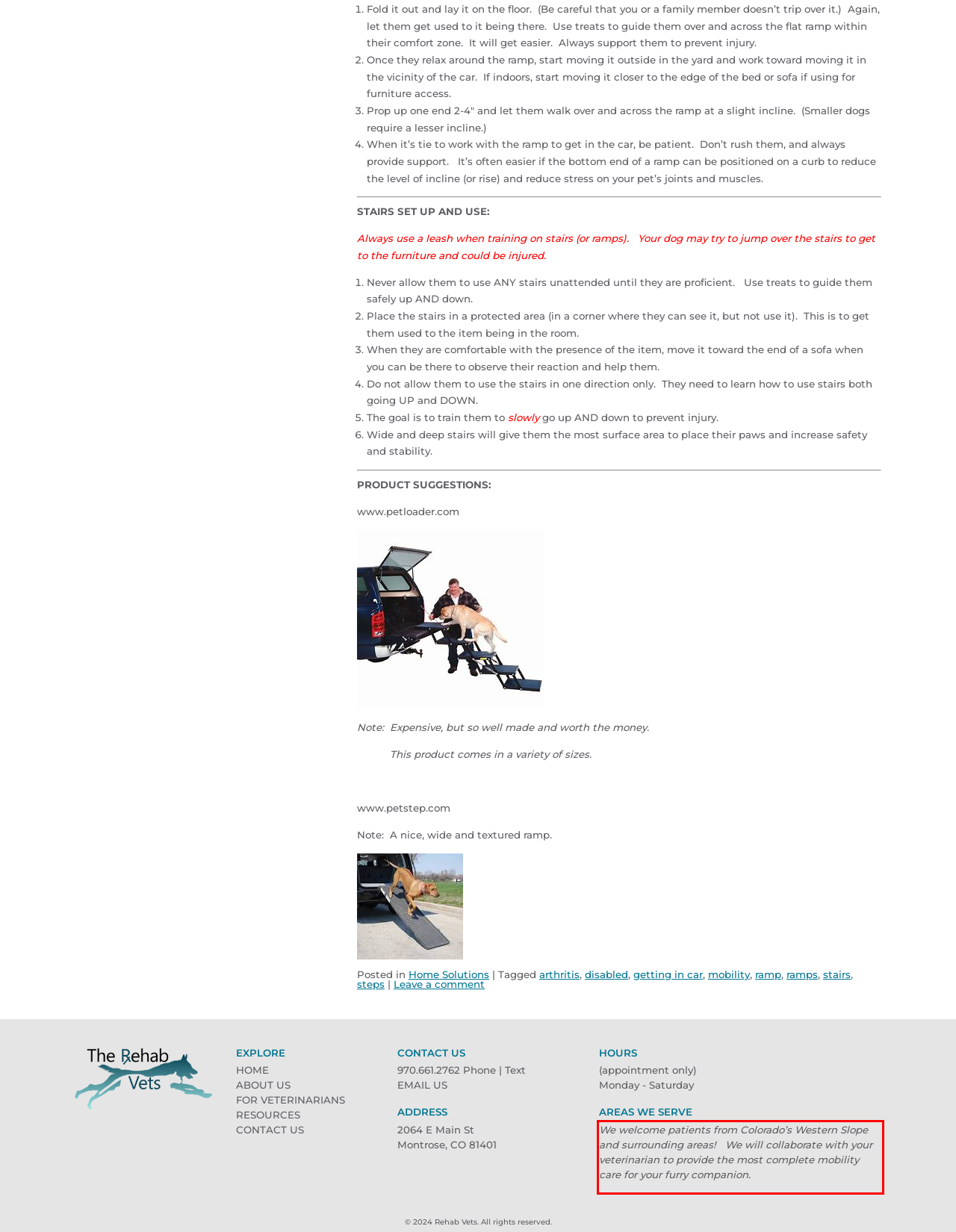Examine the webpage screenshot, find the red bounding box, and extract the text content within this marked area.

We welcome patients from Colorado’s Western Slope and surrounding areas! We will collaborate with your veterinarian to provide the most complete mobility care for your furry companion.